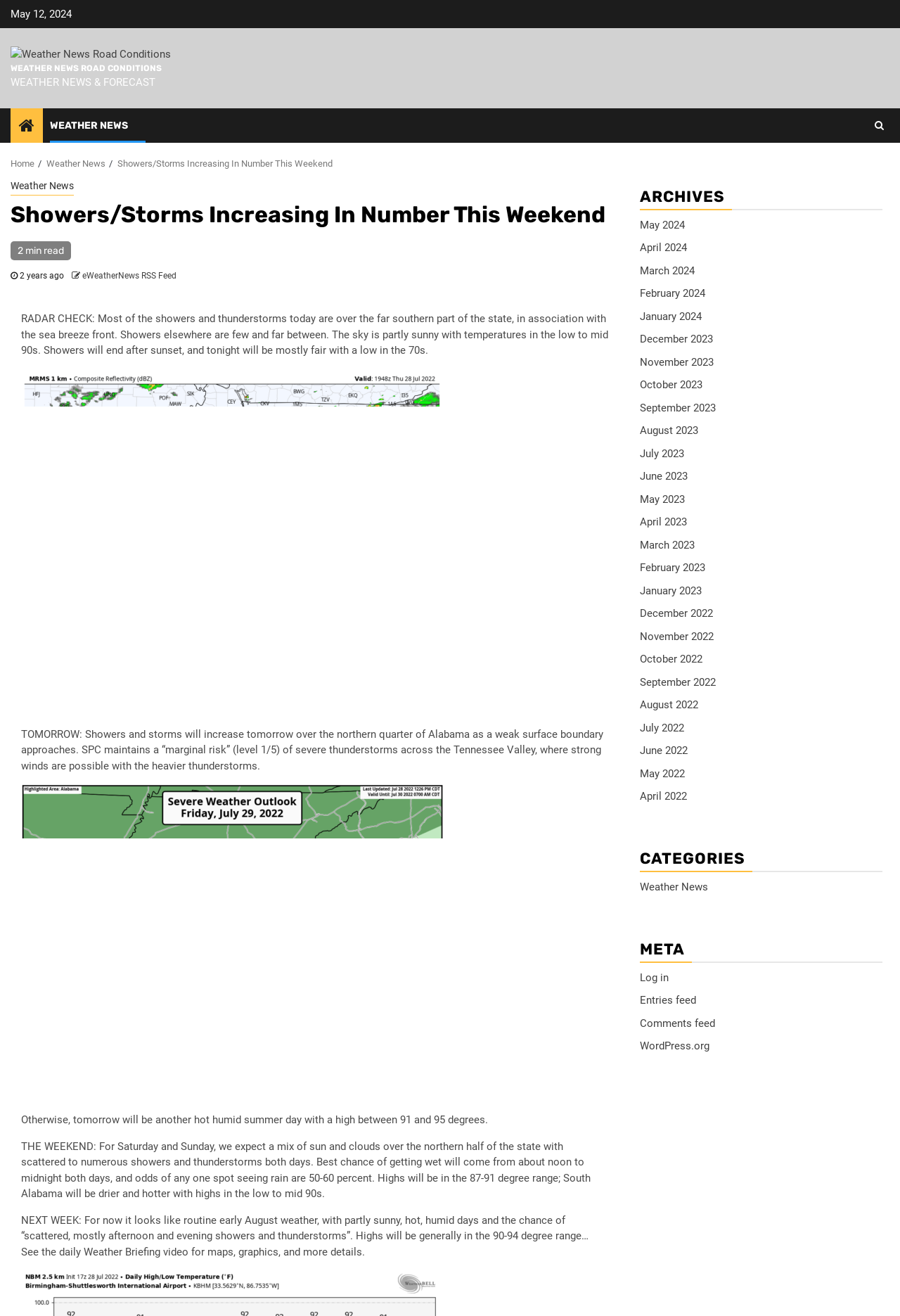Based on the visual content of the image, answer the question thoroughly: What is the date of the latest weather news?

I found the date 'May 12, 2024' at the top of the webpage, which is likely to be the date of the latest weather news.